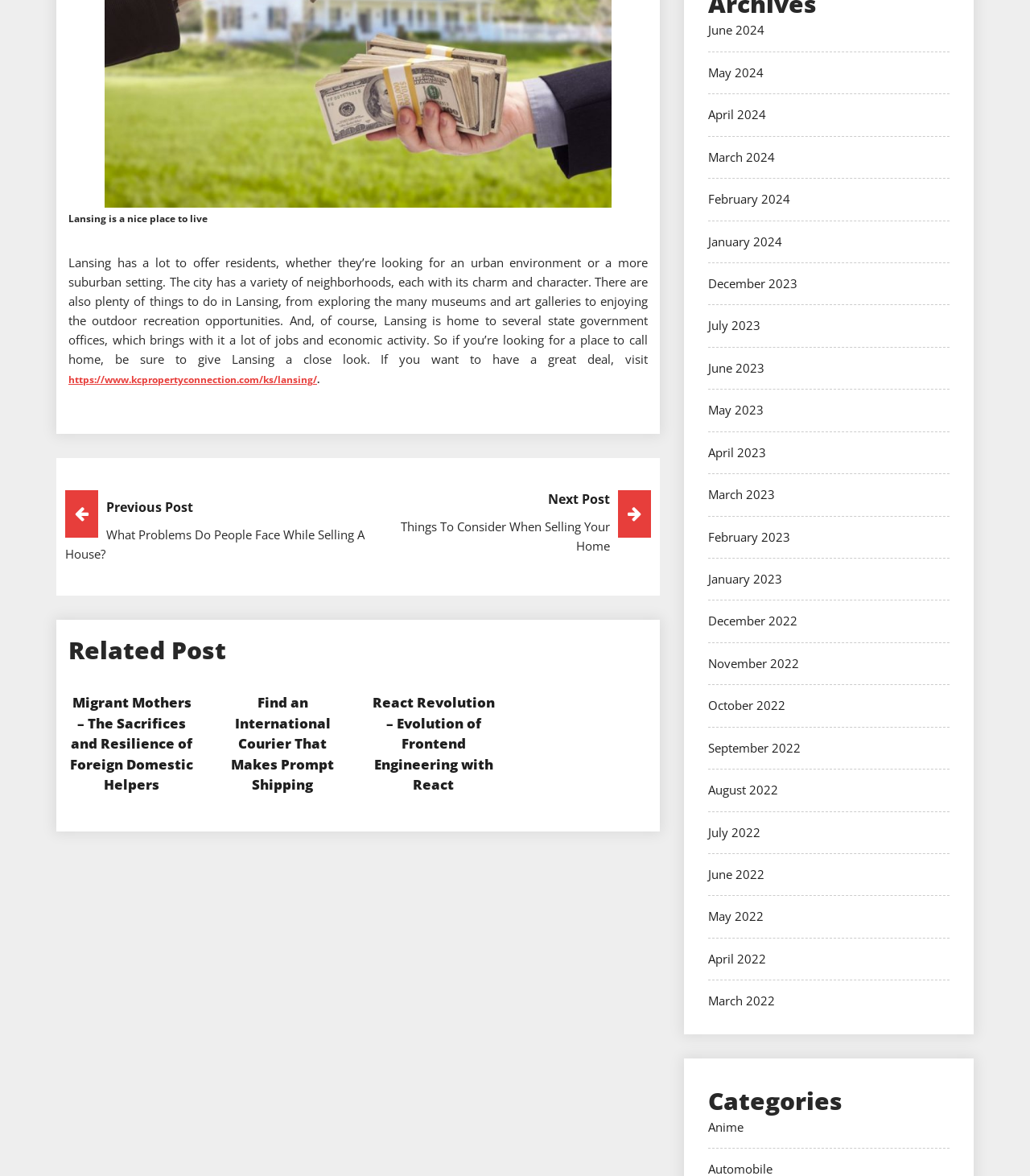Give a short answer using one word or phrase for the question:
How many related posts are listed on the webpage?

3